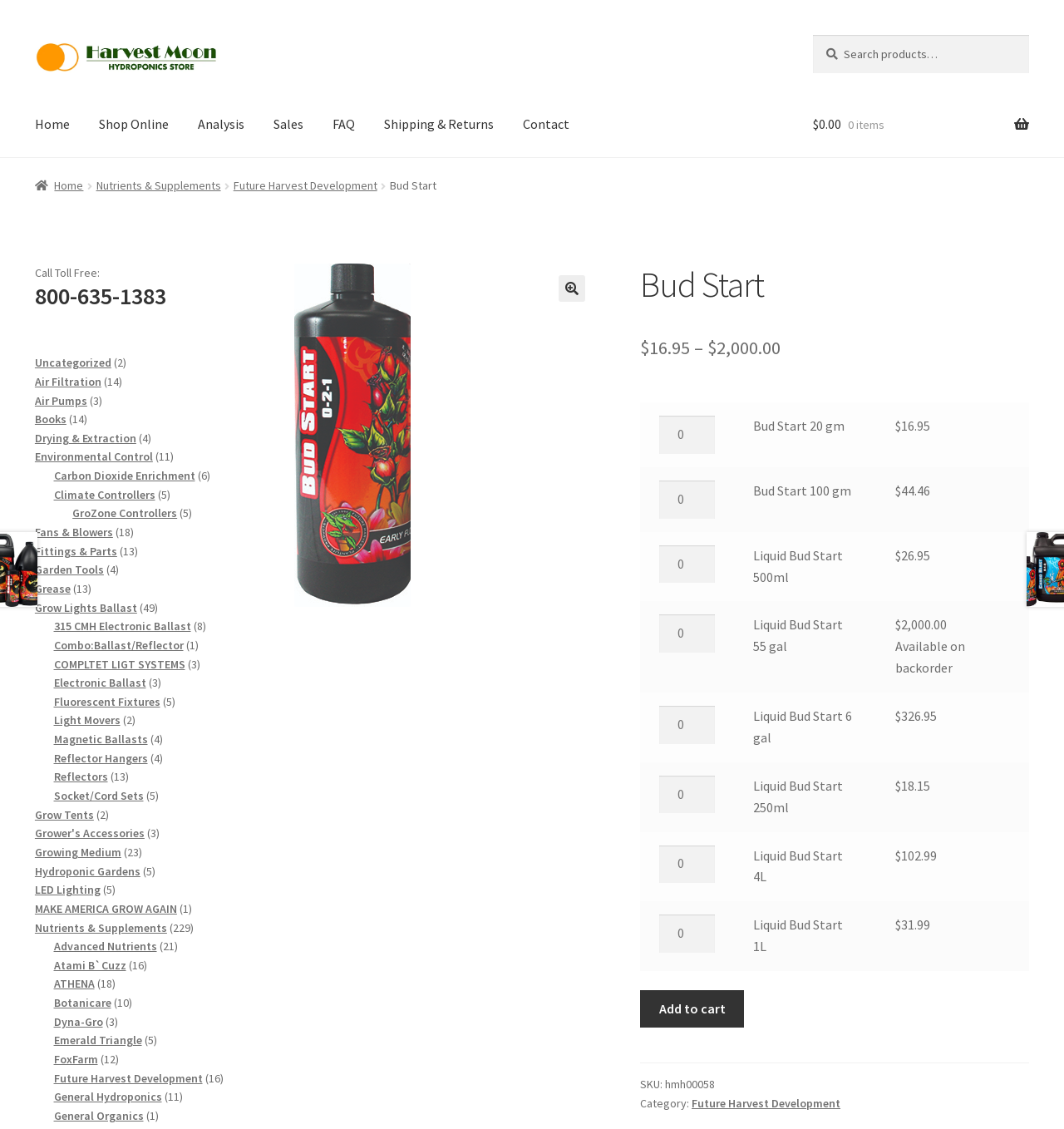Is the Liquid Bud Start 55 gal product available?
Please give a well-detailed answer to the question.

The availability of the Liquid Bud Start 55 gal product can be determined by looking at the text in the layout table, which indicates that it is 'Available on backorder', implying that it is not currently in stock.